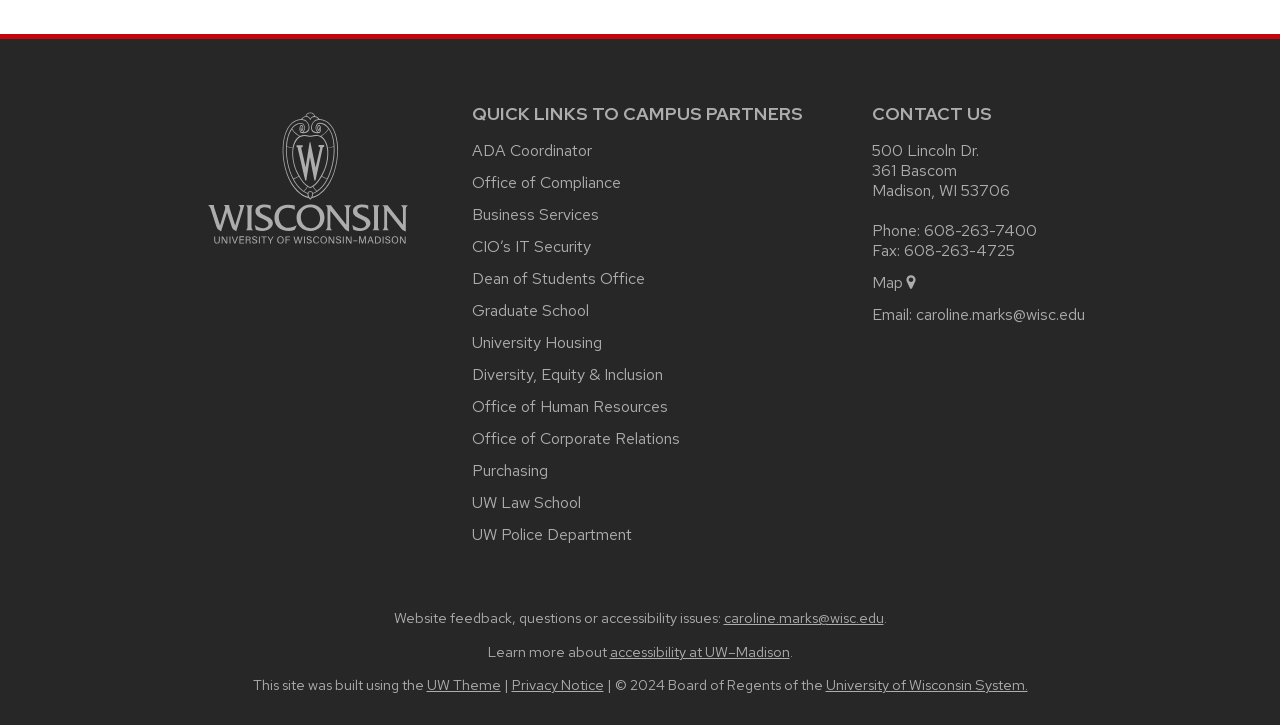Identify the bounding box coordinates for the UI element that matches this description: "caroline.marks@wisc.edu".

[0.565, 0.839, 0.69, 0.865]